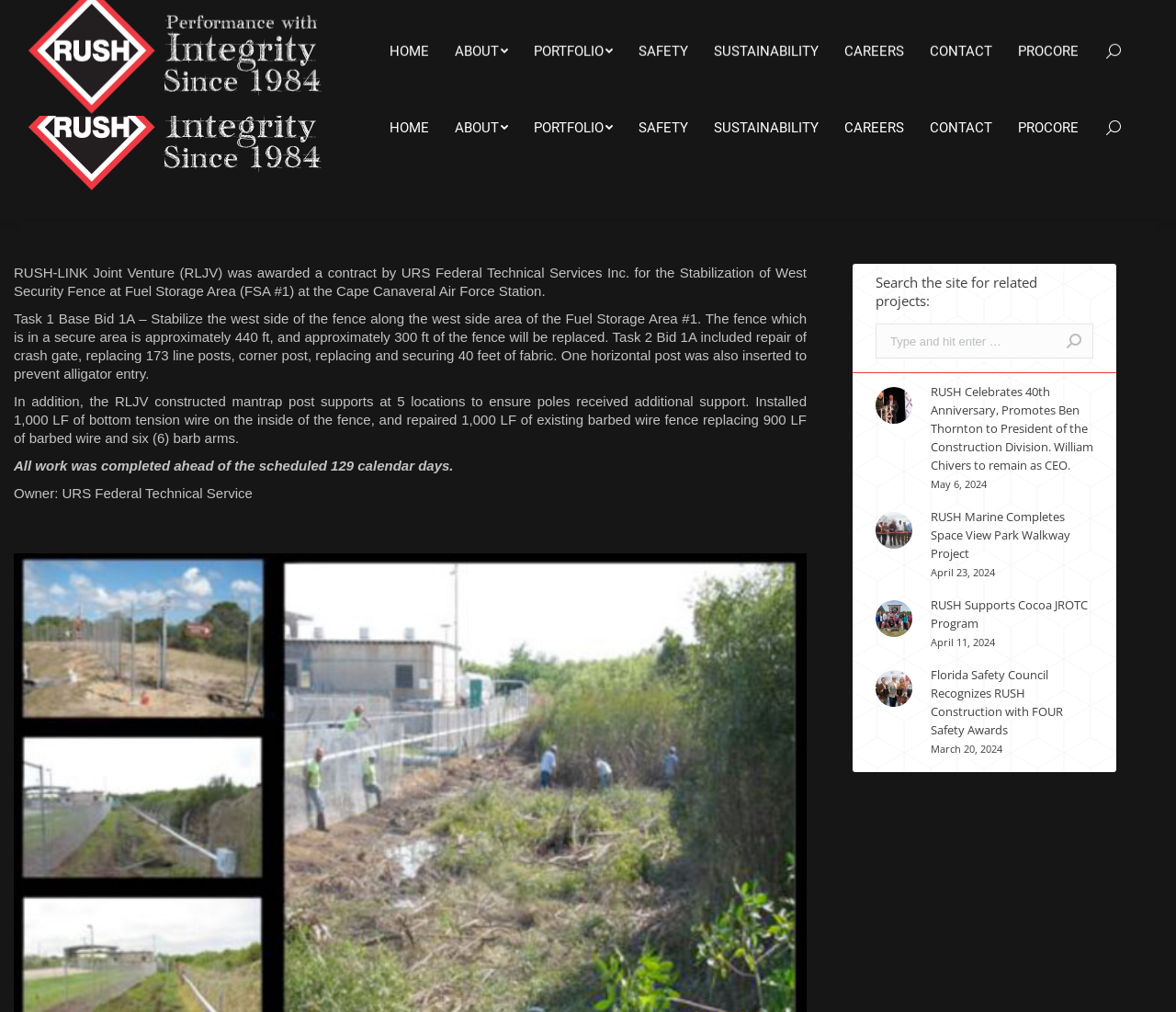Indicate the bounding box coordinates of the element that needs to be clicked to satisfy the following instruction: "Select quantity". The coordinates should be four float numbers between 0 and 1, i.e., [left, top, right, bottom].

None